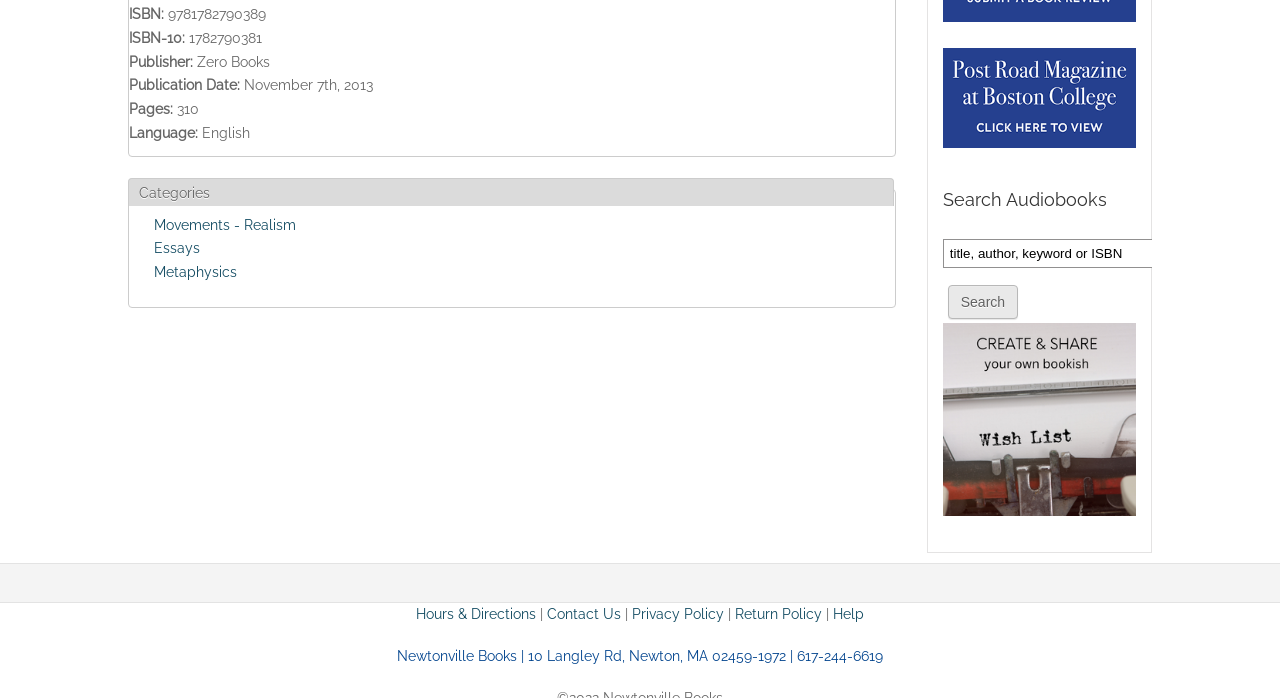Determine the bounding box coordinates of the clickable region to follow the instruction: "View categories under Movements - Realism".

[0.12, 0.31, 0.231, 0.333]